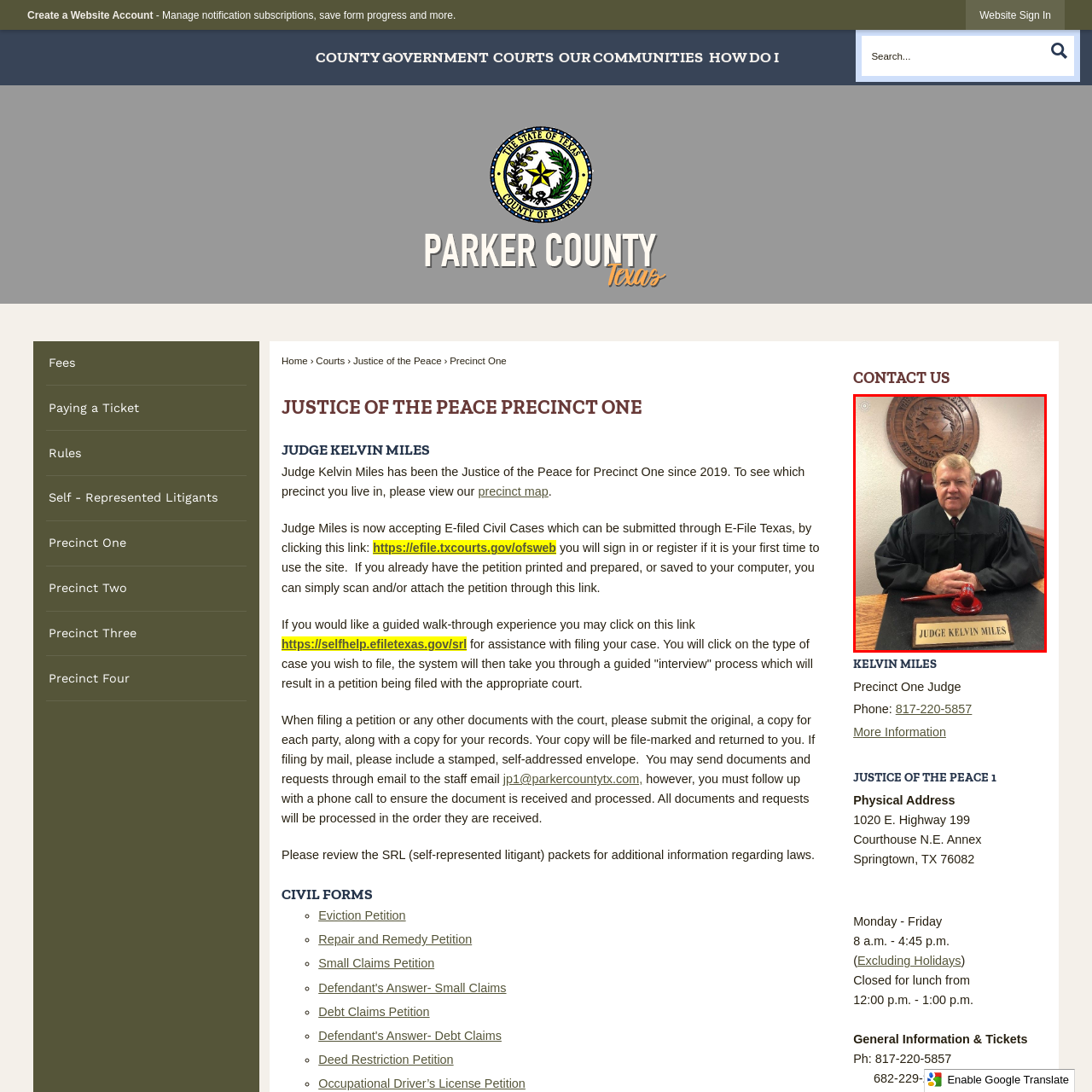Examine the contents within the red bounding box and respond with a single word or phrase: What is the symbol of Judge Miles' role in the court?

A red gavel and a matching red sounding block